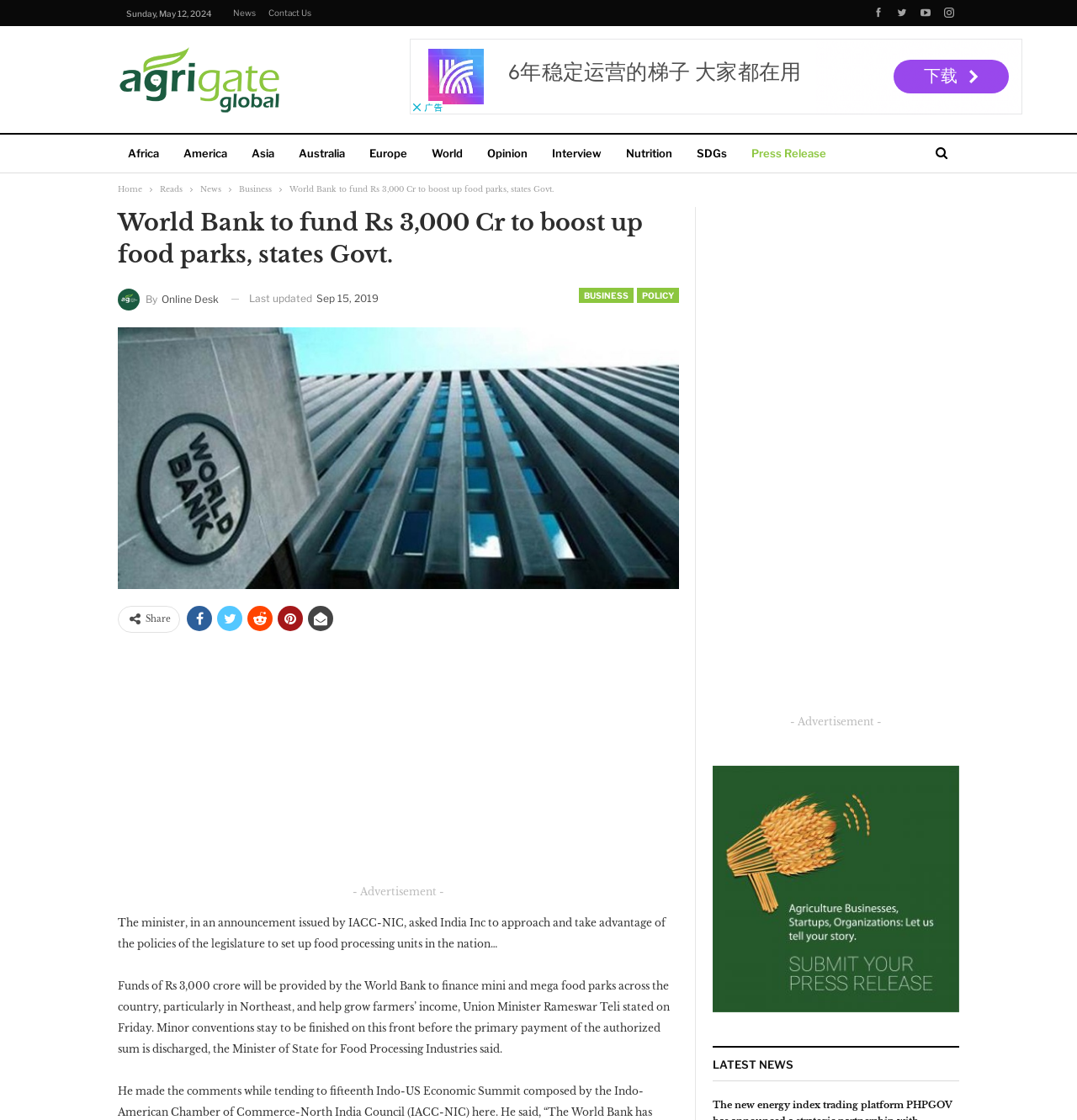Summarize the webpage comprehensively, mentioning all visible components.

This webpage appears to be a news article from Agrigate Global, with the title "World Bank to fund Rs 3,000 Cr to boost up food parks, states Govt." The article is dated Sunday, May 12, 2024, and has a navigation bar at the top with links to "Home", "Reads", "News", "Business", and other categories.

Below the navigation bar, there is a table with links to different regions, including Africa, America, Asia, Australia, Europe, and World, as well as links to opinion pieces, interviews, nutrition, and press releases.

The main article is divided into sections, with a heading that reads "World Bank to fund Rs 3,000 Cr to boost up food parks, states Govt." followed by a brief summary of the article. There are also links to related categories, such as "BUSINESS" and "POLICY", and a timestamp indicating when the article was last updated.

The article itself is a lengthy piece of text that discusses the World Bank's funding of mini and mega food parks across India, particularly in the Northeast region, and its potential impact on farmers' income. The text is accompanied by several advertisements and promotional links, including a section labeled "LATEST NEWS" at the bottom of the page.

There are also several social media links and sharing options, including Facebook, Twitter, and LinkedIn, as well as a link to the author's profile. The webpage has a clean and organized layout, with clear headings and concise text, making it easy to navigate and read.